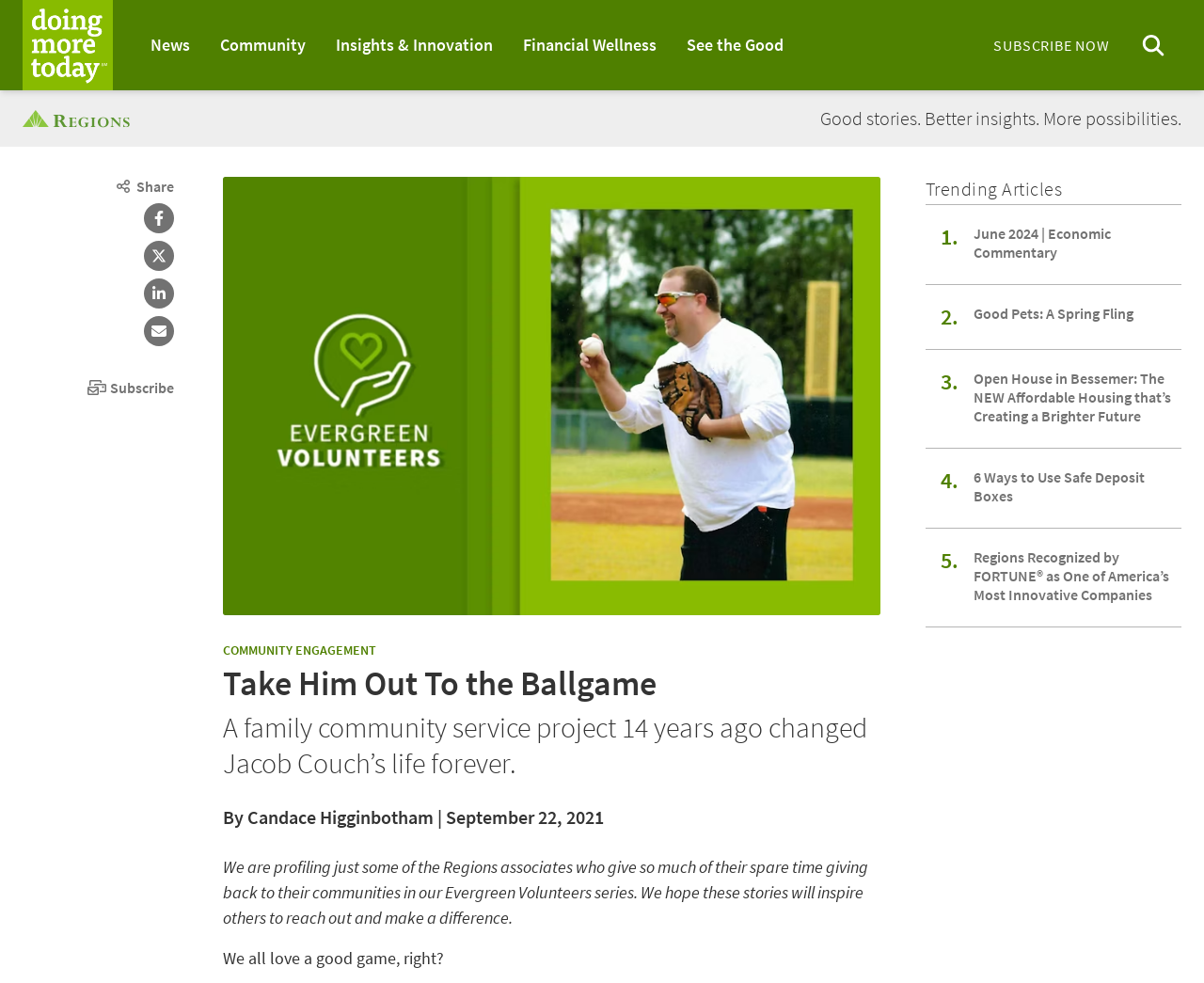Show the bounding box coordinates of the element that should be clicked to complete the task: "Share the article on Facebook".

[0.117, 0.207, 0.148, 0.237]